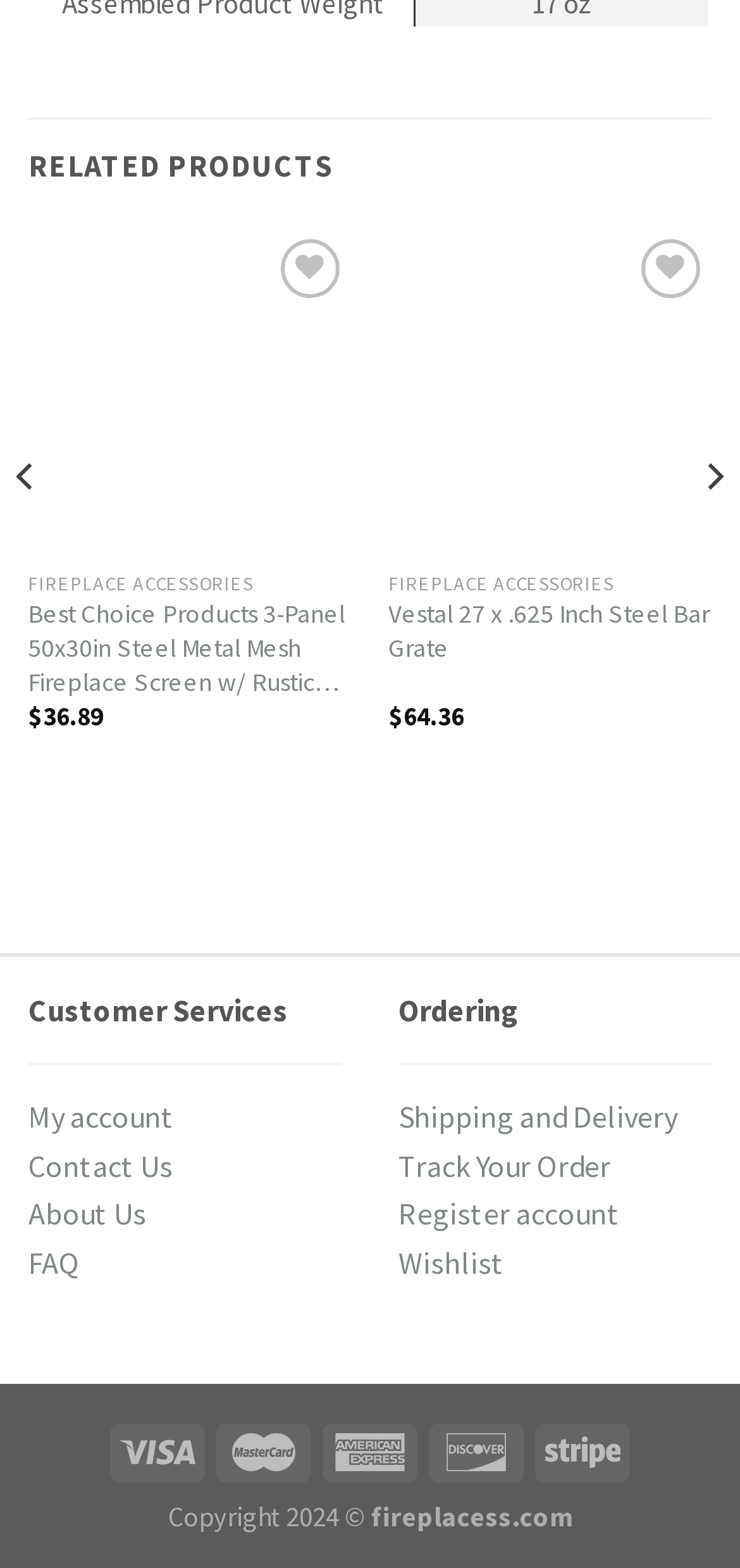How many images are at the bottom of the webpage?
Use the image to answer the question with a single word or phrase.

5